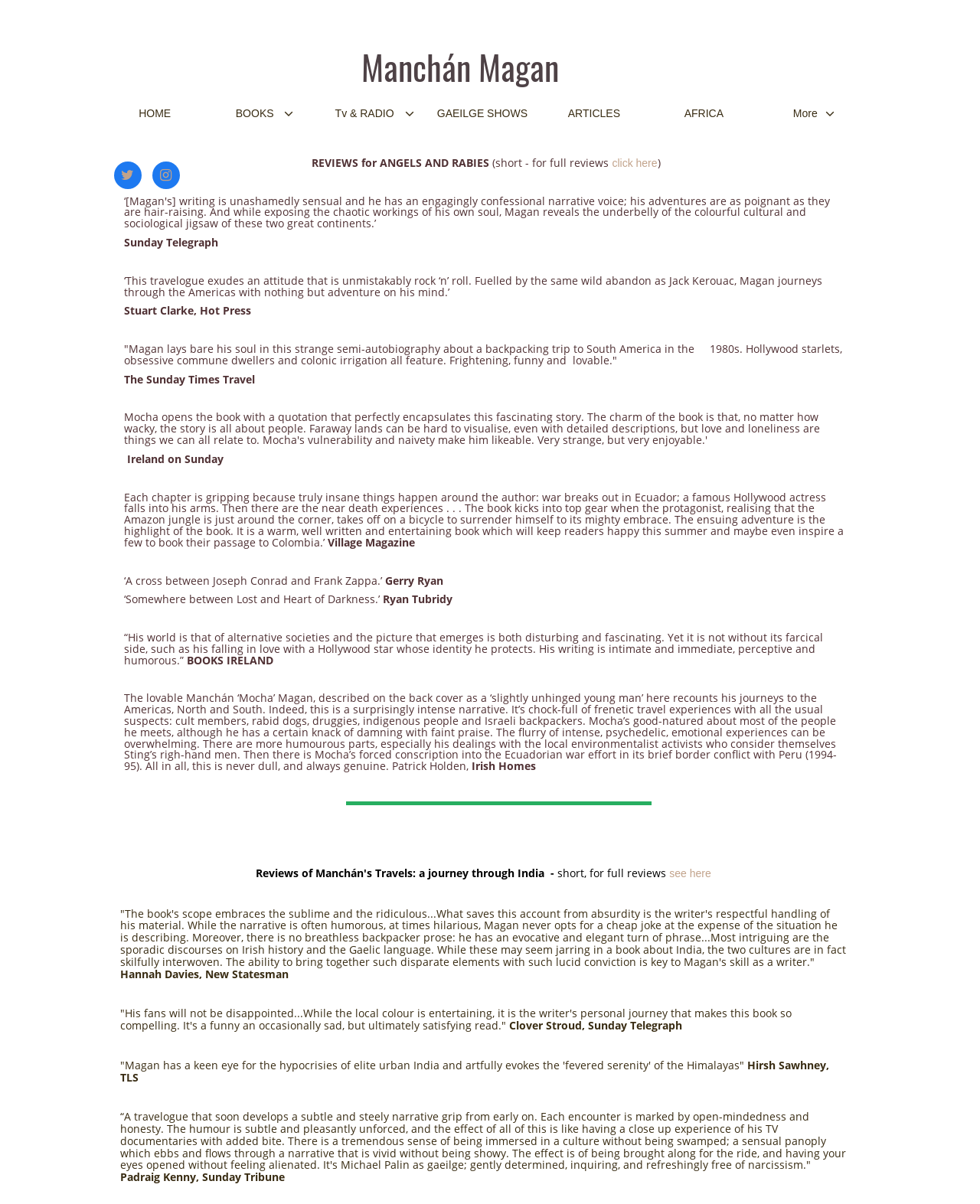Articulate a complete and detailed caption of the webpage elements.

The webpage is the official website of Manchán Magan, an Irish writer and broadcaster. At the top of the page, there is a navigation menu with seven links: "HOME", "BOOKS", "Tv & RADIO", "GAEILGE SHOWS", "ARTICLES", "AFRICA", and "More". Below the navigation menu, there is a section with a brief introduction to Manchán Magan, accompanied by two social media icons.

The main content of the webpage is divided into two sections. The first section is dedicated to book reviews, with the title "REVIEWS for ANGELS AND RABIES" at the top. This section contains multiple quotes from various publications, such as the New Statesman, Sunday Telegraph, and TLS, praising Manchán Magan's writing style and the content of his book. Each quote is accompanied by the name of the publication and the reviewer.

The second section appears to be a continuation of the book reviews, with more quotes from different publications, including Sunday Times Travel, Ireland on Sunday, and Village Magazine. The quotes in this section are also praising Manchán Magan's writing and the content of his book, with some reviewers drawing comparisons to famous authors like Joseph Conrad and Frank Zappa.

Throughout the webpage, there are no images, but there are several links to other pages or websites, including a link to "see here" and "click here" for full reviews. The overall layout of the webpage is simple and easy to navigate, with a focus on showcasing Manchán Magan's writing and the reviews of his book.